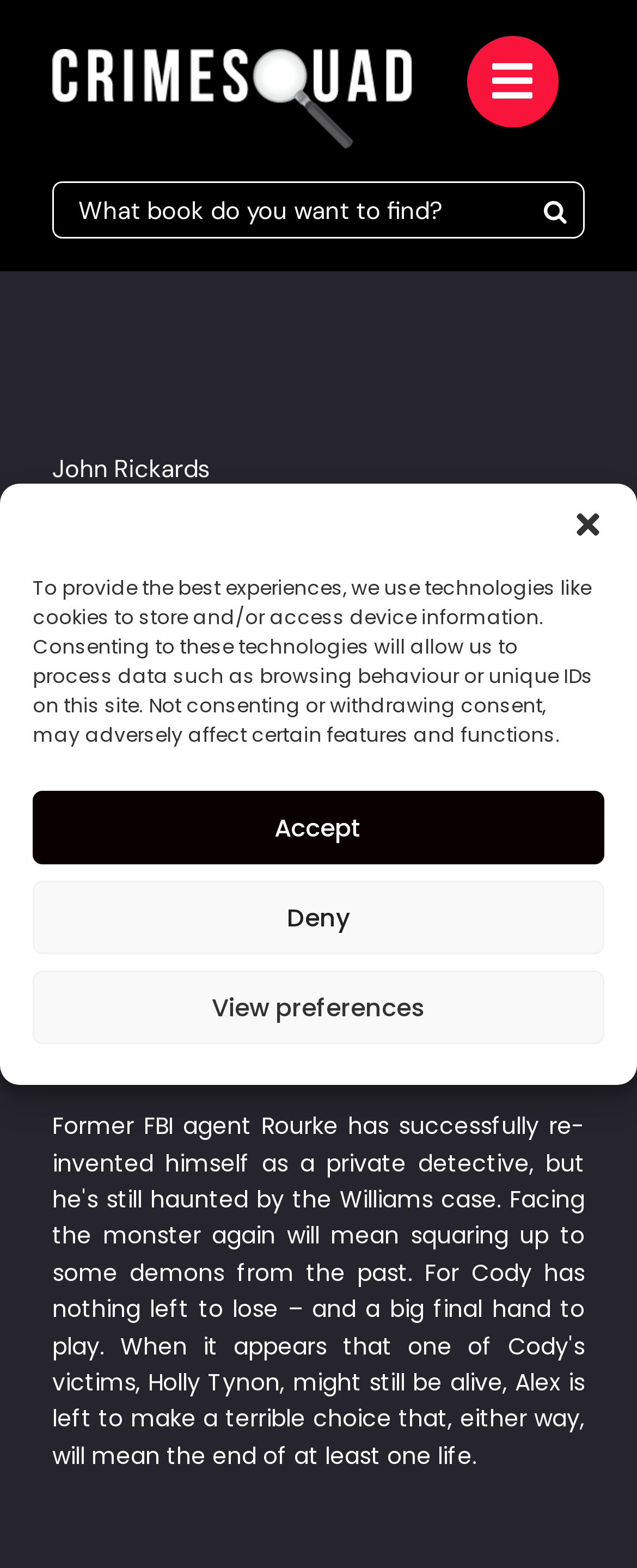Locate the bounding box coordinates of the segment that needs to be clicked to meet this instruction: "Click the logo".

[0.082, 0.031, 0.646, 0.095]